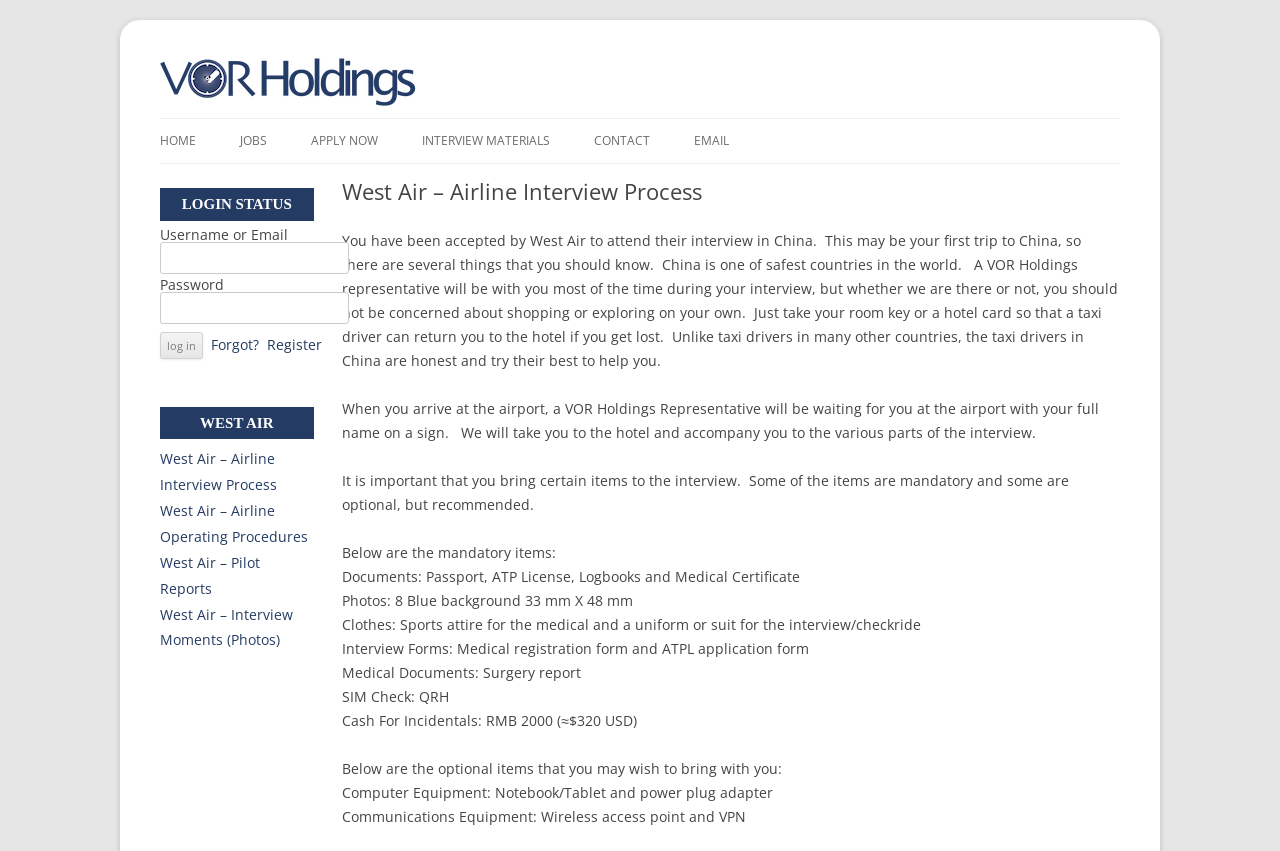Respond with a single word or phrase for the following question: 
Who will be waiting for you at the airport?

VOR Holdings Representative